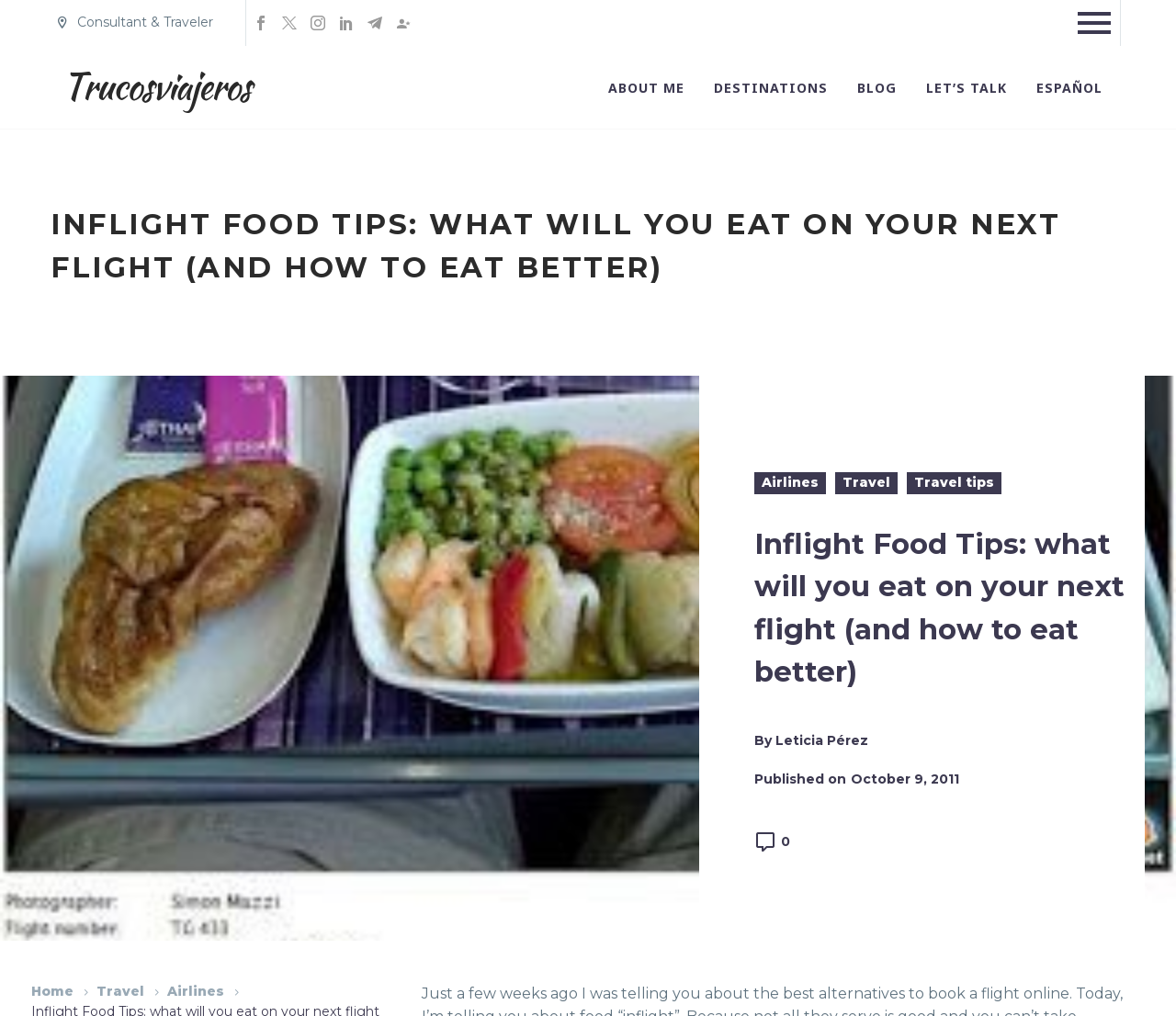Determine the coordinates of the bounding box that should be clicked to complete the instruction: "Read the 'INFLIGHT FOOD TIPS' article". The coordinates should be represented by four float numbers between 0 and 1: [left, top, right, bottom].

[0.043, 0.2, 0.957, 0.284]